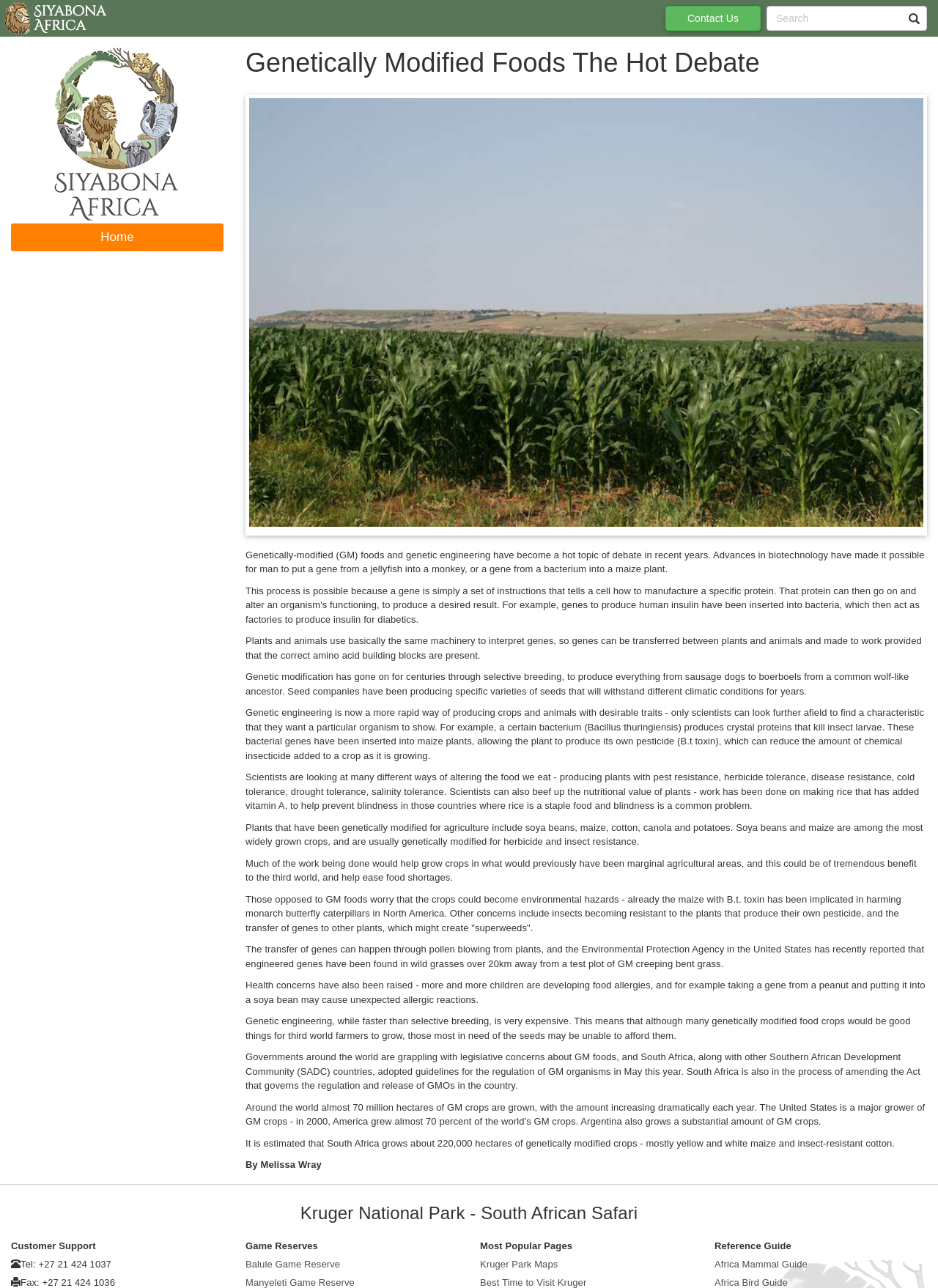Could you determine the bounding box coordinates of the clickable element to complete the instruction: "Visit the 'Contact Us' page"? Provide the coordinates as four float numbers between 0 and 1, i.e., [left, top, right, bottom].

[0.709, 0.005, 0.811, 0.024]